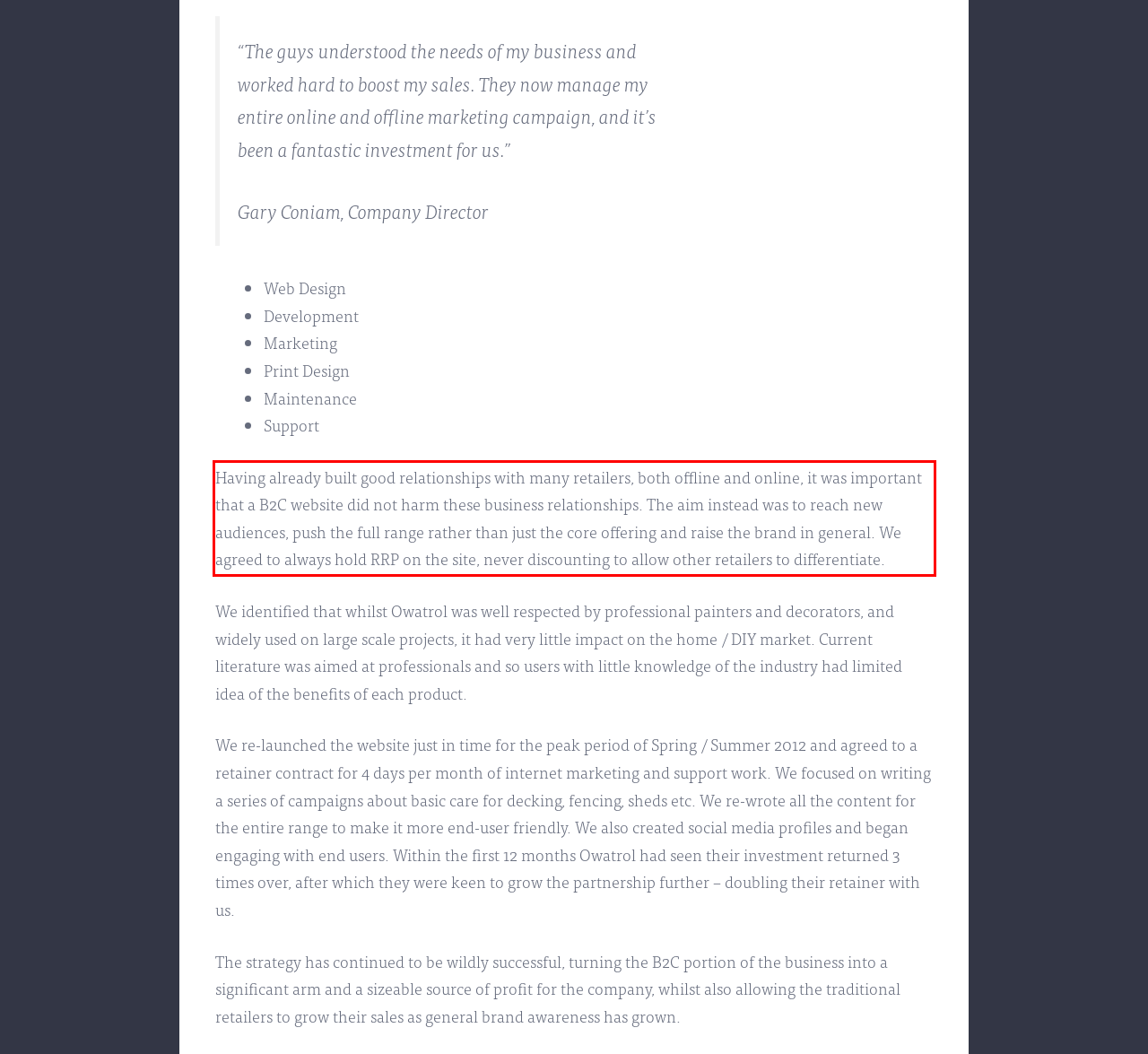Using the provided webpage screenshot, identify and read the text within the red rectangle bounding box.

Having already built good relationships with many retailers, both offline and online, it was important that a B2C website did not harm these business relationships. The aim instead was to reach new audiences, push the full range rather than just the core offering and raise the brand in general. We agreed to always hold RRP on the site, never discounting to allow other retailers to differentiate.